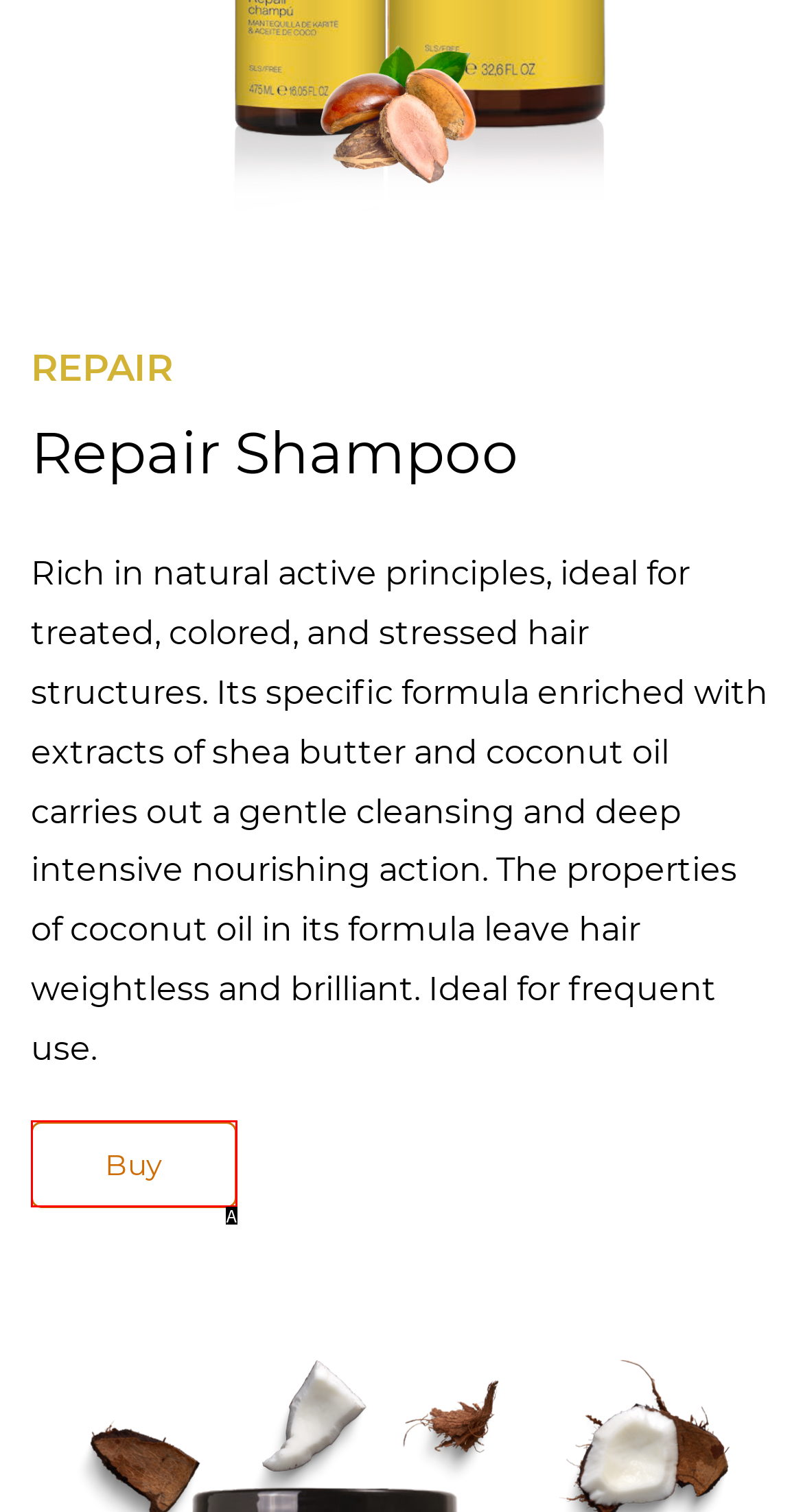From the choices provided, which HTML element best fits the description: Buy? Answer with the appropriate letter.

A